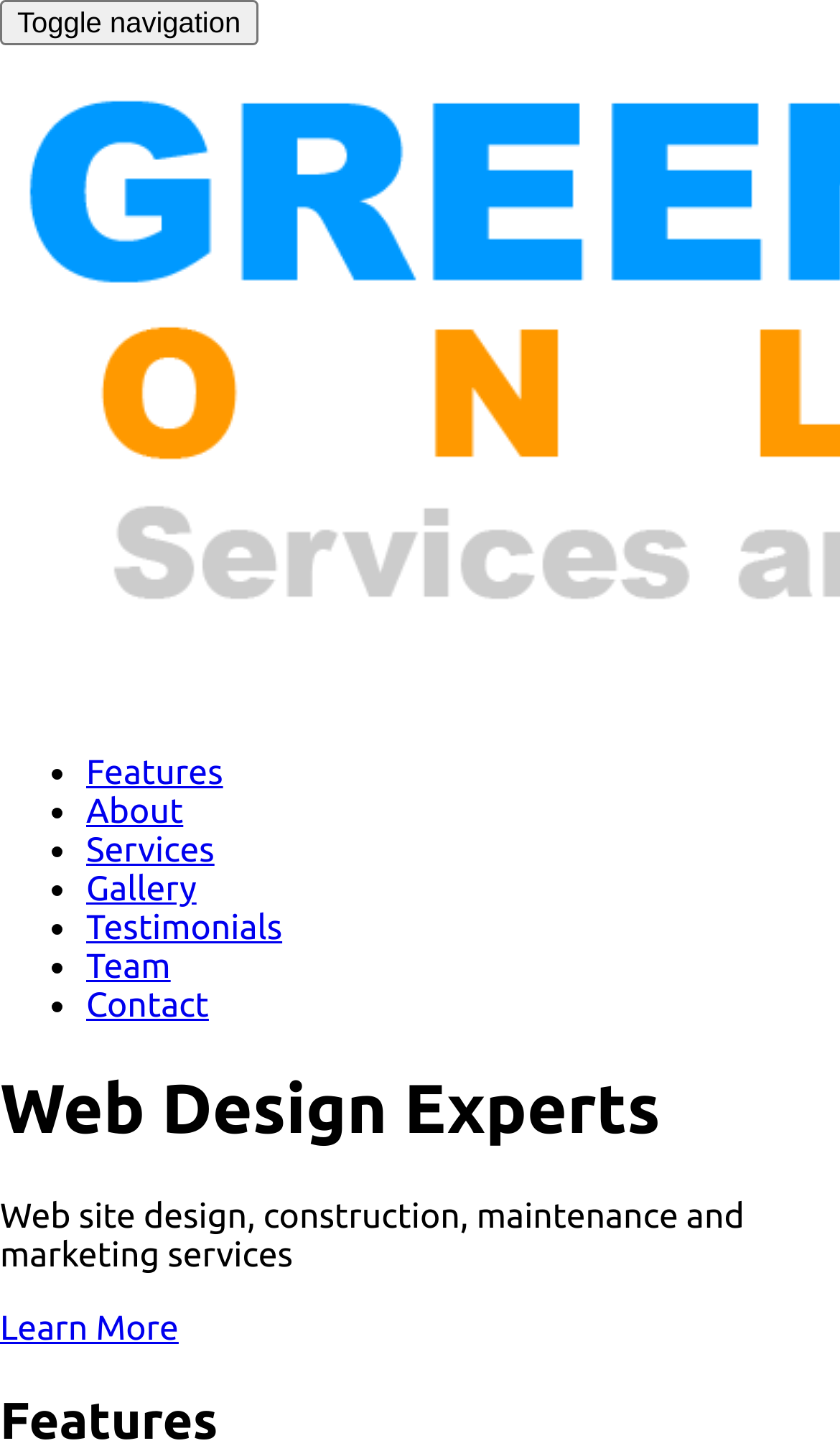Kindly determine the bounding box coordinates of the area that needs to be clicked to fulfill this instruction: "Learn more about web design experts".

[0.0, 0.899, 0.213, 0.926]